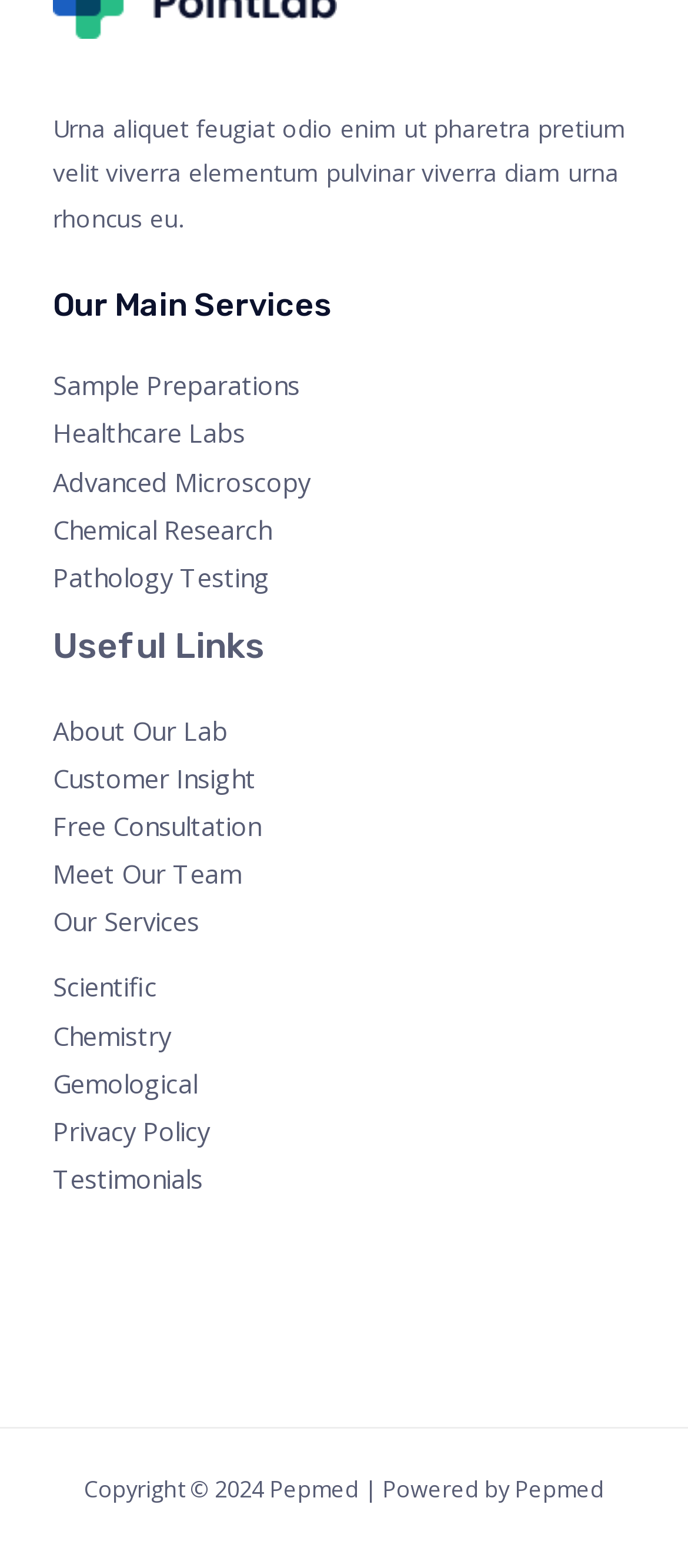Please provide the bounding box coordinates for the element that needs to be clicked to perform the following instruction: "Explore Healthcare Labs". The coordinates should be given as four float numbers between 0 and 1, i.e., [left, top, right, bottom].

[0.077, 0.265, 0.356, 0.287]